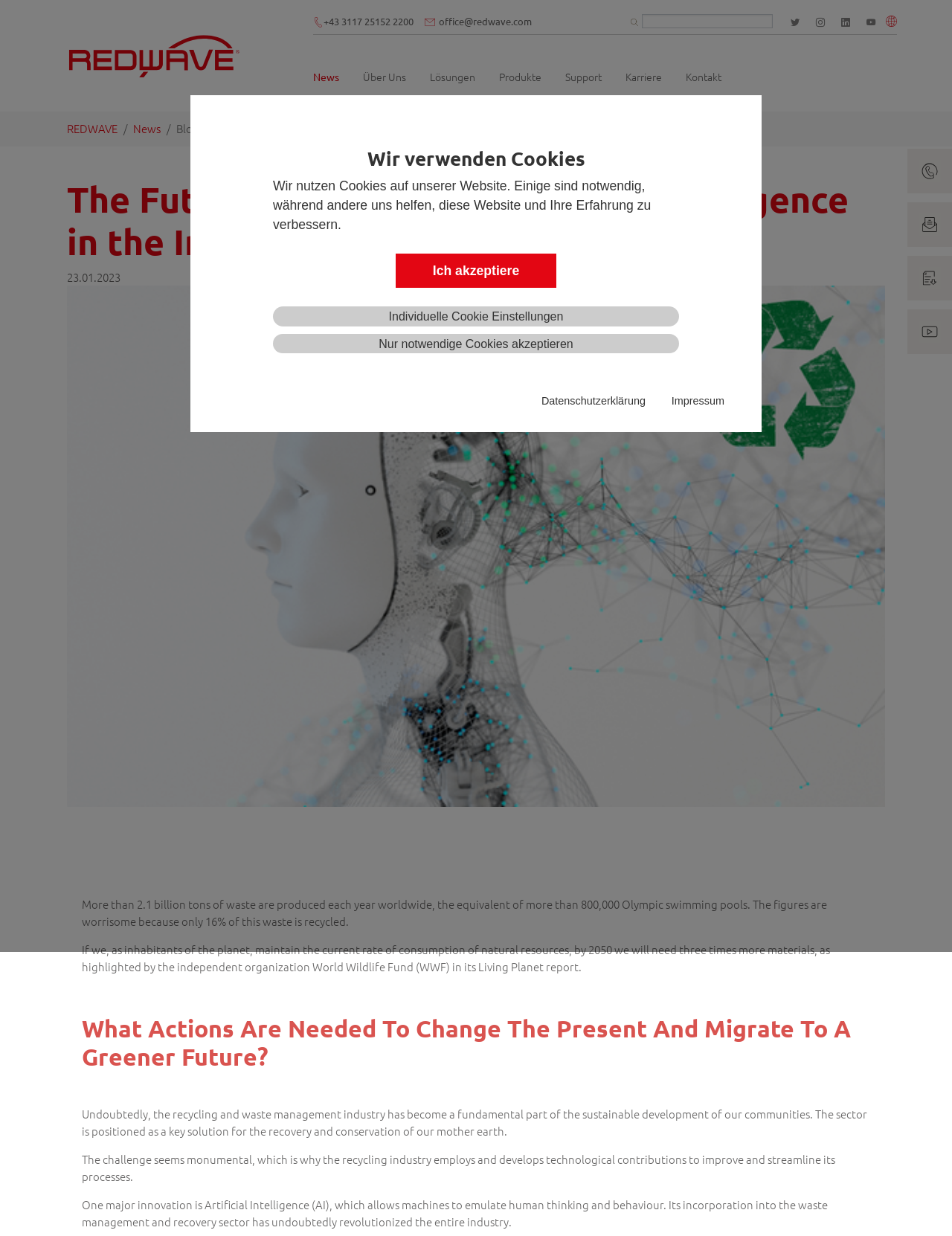Please answer the following question using a single word or phrase: What is the innovation mentioned in the article?

Artificial Intelligence